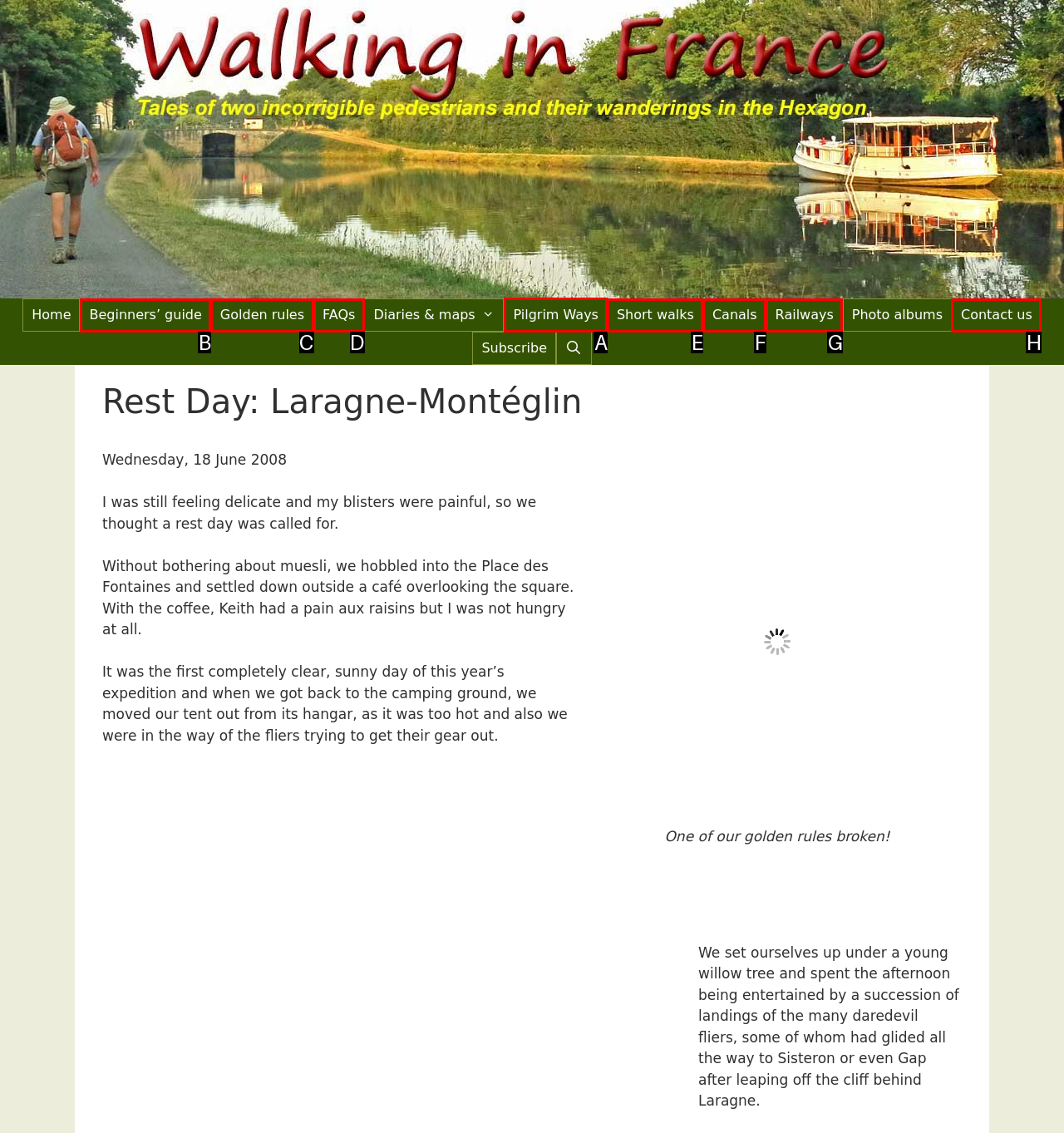Select the letter of the option that should be clicked to achieve the specified task: View the 'Pilgrim Ways' page. Respond with just the letter.

A